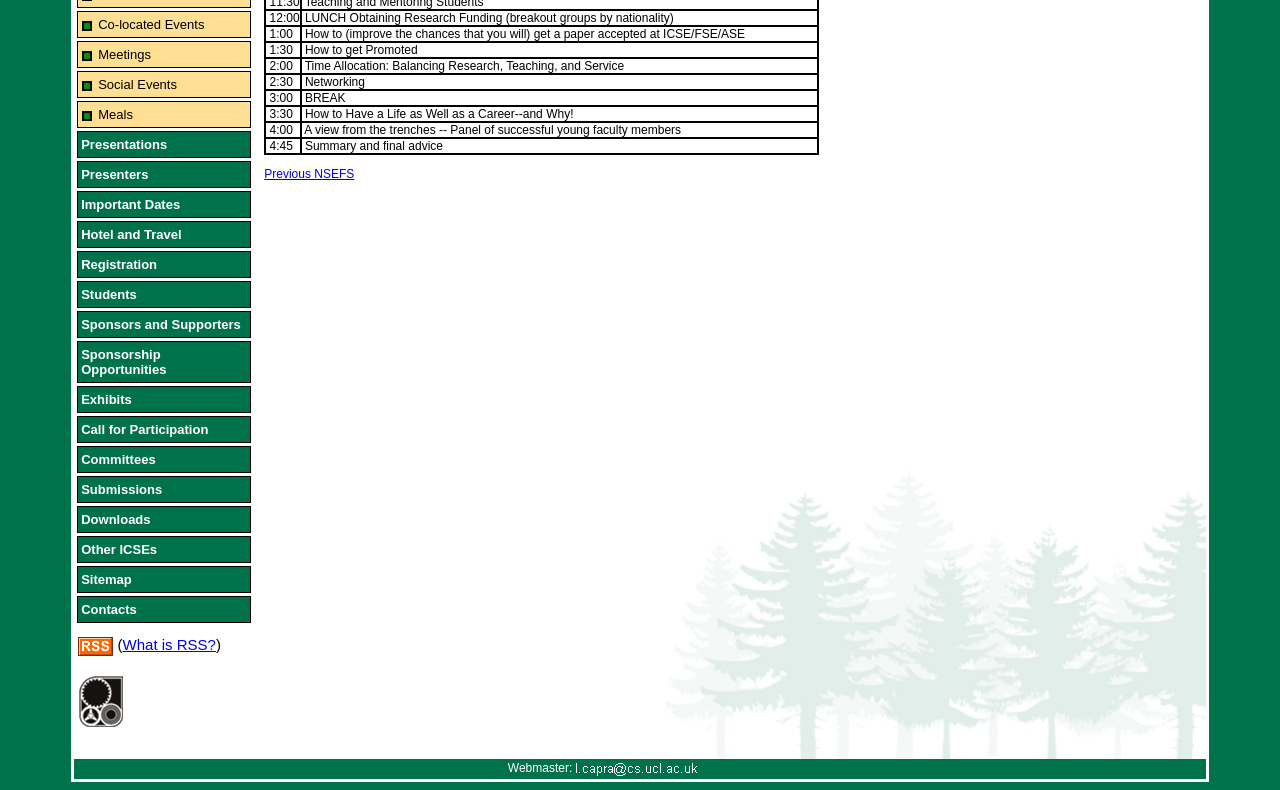Provide the bounding box coordinates of the HTML element described as: "parent_node: (What is RSS?)". The bounding box coordinates should be four float numbers between 0 and 1, i.e., [left, top, right, bottom].

[0.061, 0.805, 0.089, 0.827]